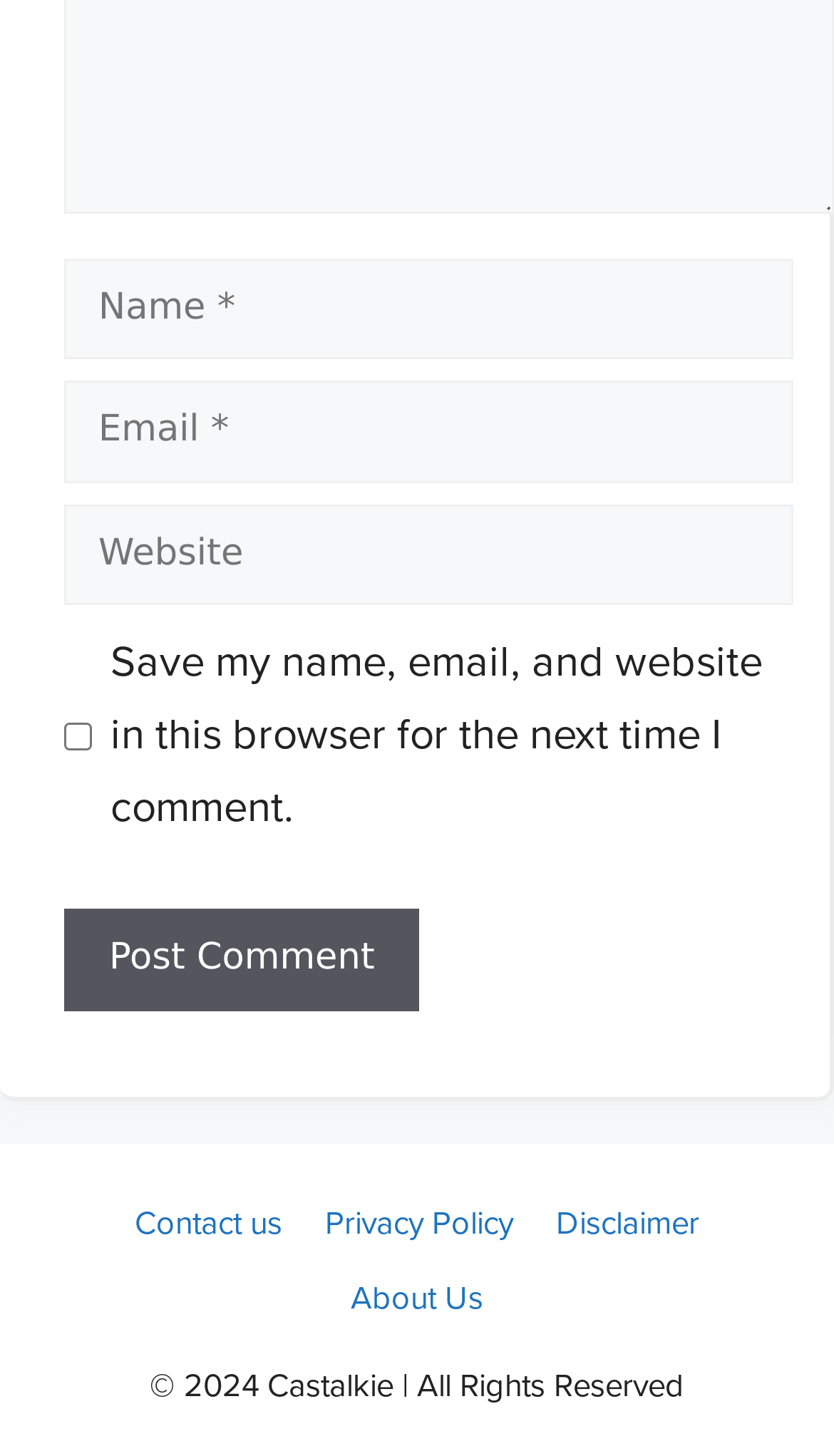Predict the bounding box coordinates of the UI element that matches this description: "name="submit" value="Post Comment"". The coordinates should be in the format [left, top, right, bottom] with each value between 0 and 1.

[0.077, 0.625, 0.503, 0.694]